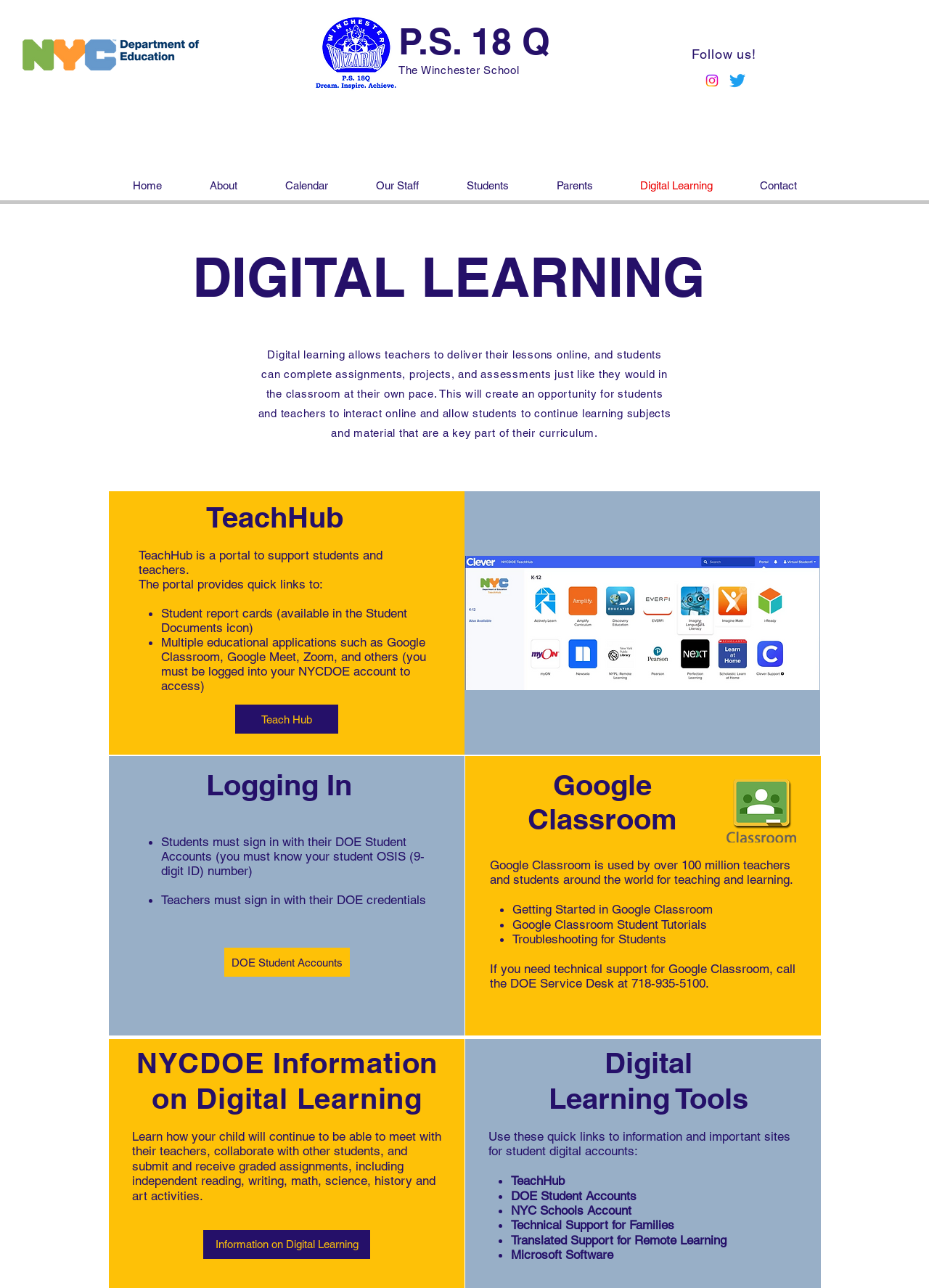Describe the webpage in detail, including text, images, and layout.

The webpage is about Digital Learning at P.S. 18 Q, a school in New York City. At the top left corner, there is a DOE logo, and next to it, a school logo with the words "Winchester Wizards". Below these logos, the school's name "P.S. 18 Q" and "The Winchester School" are displayed.

On the top right corner, there is a "Follow us!" link, accompanied by a social bar with links to Instagram and Twitter. Below this, a navigation menu with links to various sections of the website, including "Home", "About", "Calendar", "Our Staff", "Students", "Parents", "Digital Learning", and "Contact".

The main content of the webpage is divided into several sections. The first section, "DIGITAL LEARNING", explains that digital learning allows teachers to deliver lessons online, and students can complete assignments at their own pace. This section also provides a brief overview of the benefits of digital learning.

The next section, "TeachHub", describes a portal that supports students and teachers. It provides quick links to student report cards, educational applications, and other resources. There is also an image of the TeachHub desktop.

The "Logging In" section explains how students and teachers can log in to the system, with students using their DOE Student Accounts and teachers using their DOE credentials.

The "Google Classroom" section describes a platform used by over 100 million teachers and students worldwide. It provides links to resources for getting started, student tutorials, and troubleshooting.

The "NYCDOE Information on Digital Learning" section provides information on how students can continue to learn remotely, including meeting with teachers, collaborating with peers, and submitting assignments.

The final section, "Digital Learning Tools", provides quick links to various digital learning resources, including TeachHub, DOE Student Accounts, NYC Schools Account, Technical Support for Families, Translated Support for Remote Learning, and Microsoft Software.